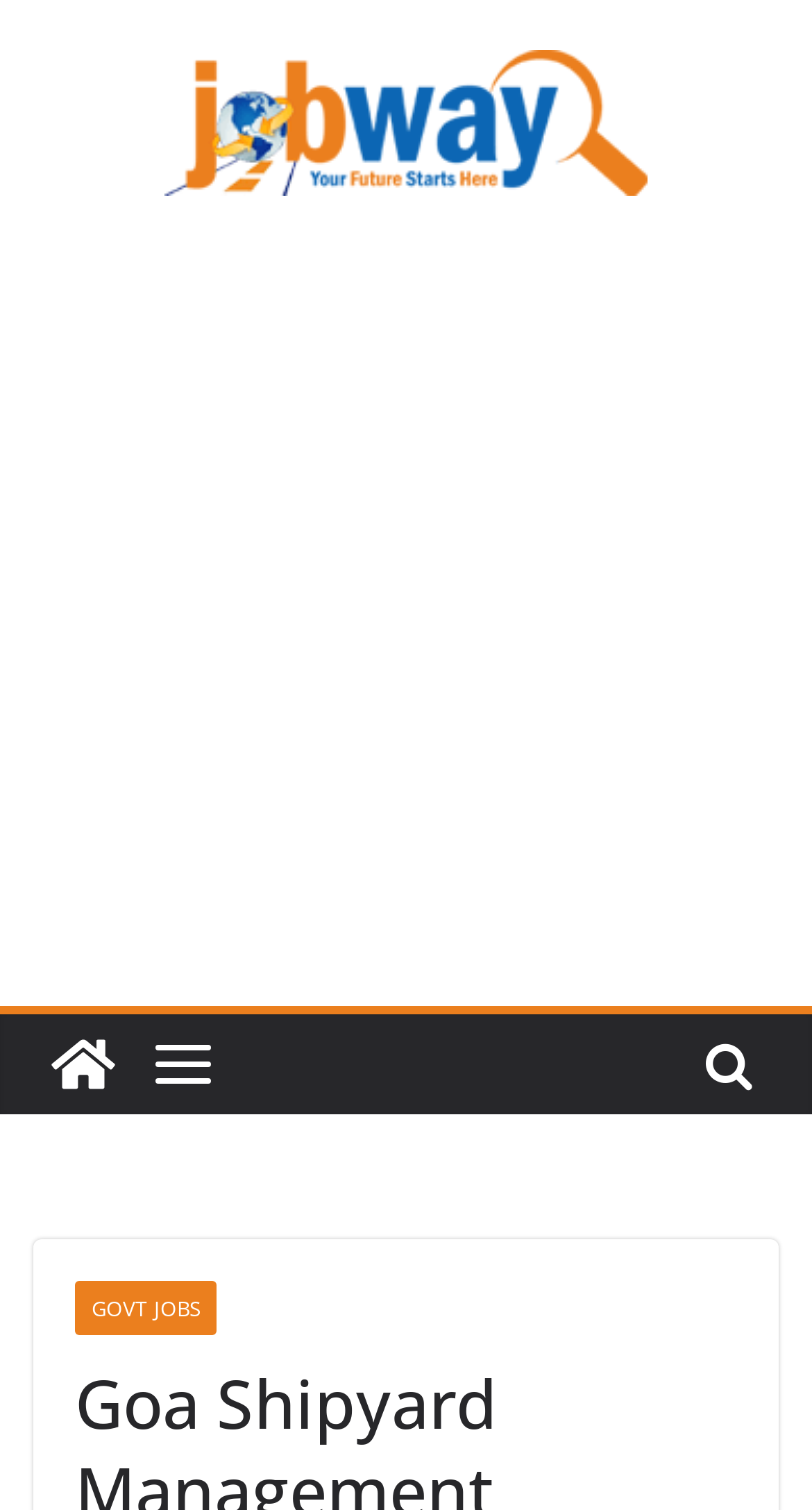Detail the various sections and features of the webpage.

The webpage appears to be a job listing page, specifically for Goa Shipyard Management Trainee and Assistant Manager Recruitment in 2017. At the top, there is a prominent link to "Jobway" with an accompanying image, which suggests that Jobway is the platform or website hosting this job listing. 

Below the top section, there is a large iframe taking up most of the page, labeled as an "Advertisement". This iframe likely contains a promotional content or a banner ad.

On the right side of the page, there are two images, one above the other, with no accompanying text. The top image has a link to "Jobway" overlaid on it, while the bottom image does not have any interactive elements.

At the bottom of the page, there is a link to "GOVT JOBS", which may be a category or a section within the Jobway platform. This link is positioned below the advertisement iframe and the images on the right side.